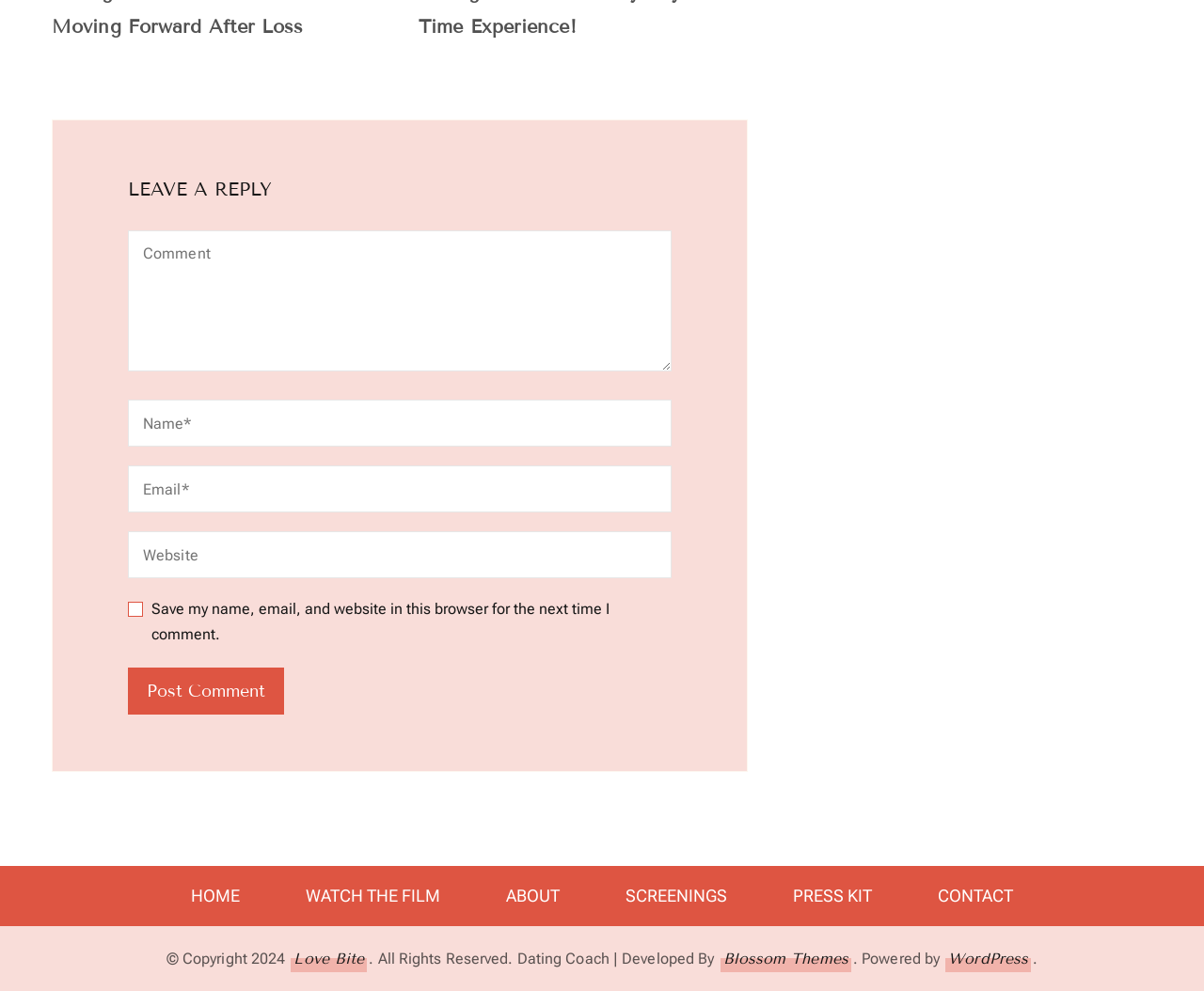By analyzing the image, answer the following question with a detailed response: What is the purpose of the textboxes?

The textboxes are located below the 'LEAVE A REPLY' heading, and they are required fields, indicating that they are meant for users to input their information to leave a comment or reply on the webpage.